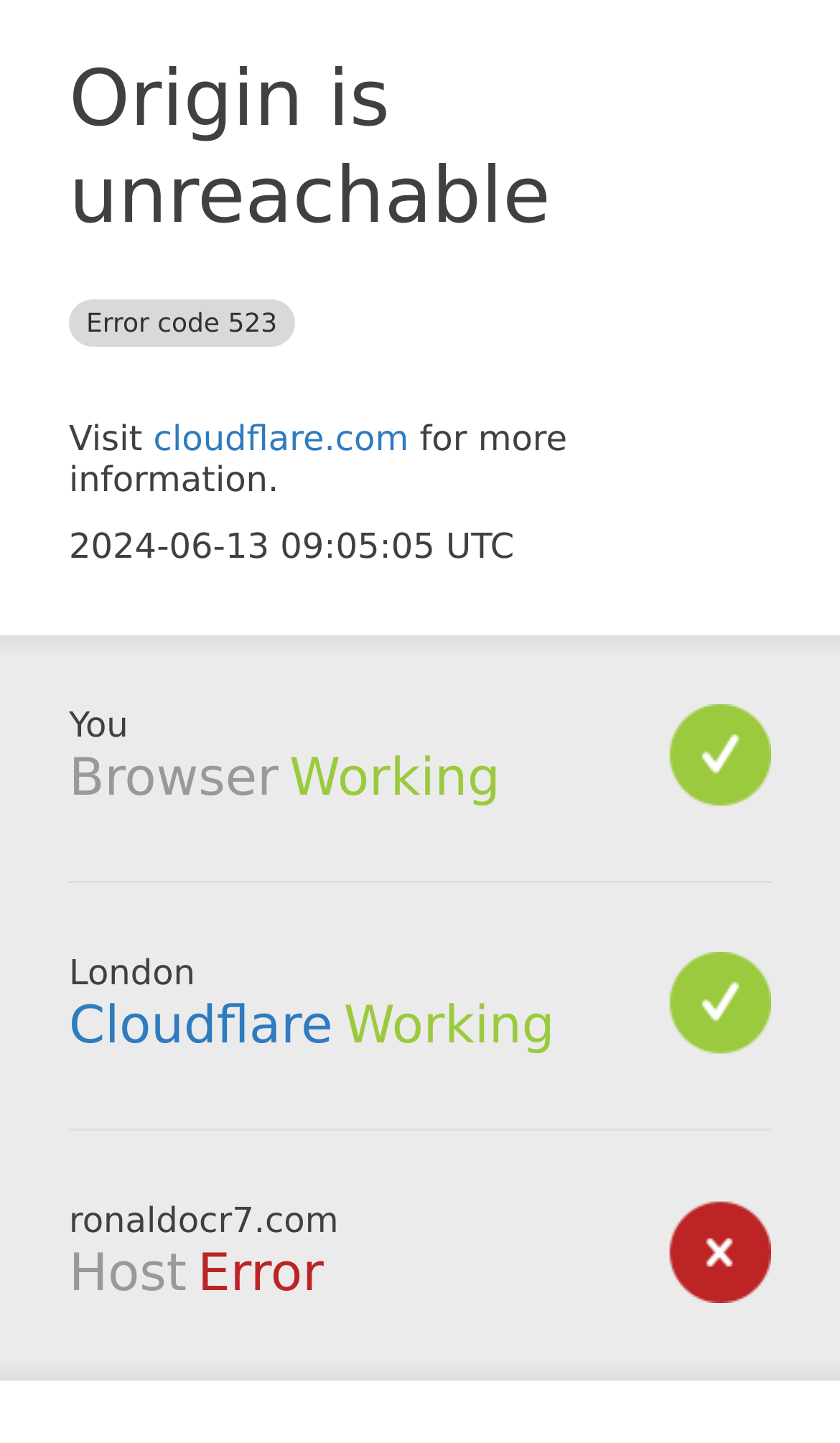Please answer the following question as detailed as possible based on the image: 
What is the current time?

The current time is displayed as '2024-06-13 09:05:05 UTC' which is located below the 'Origin is unreachable Error code 523' heading.